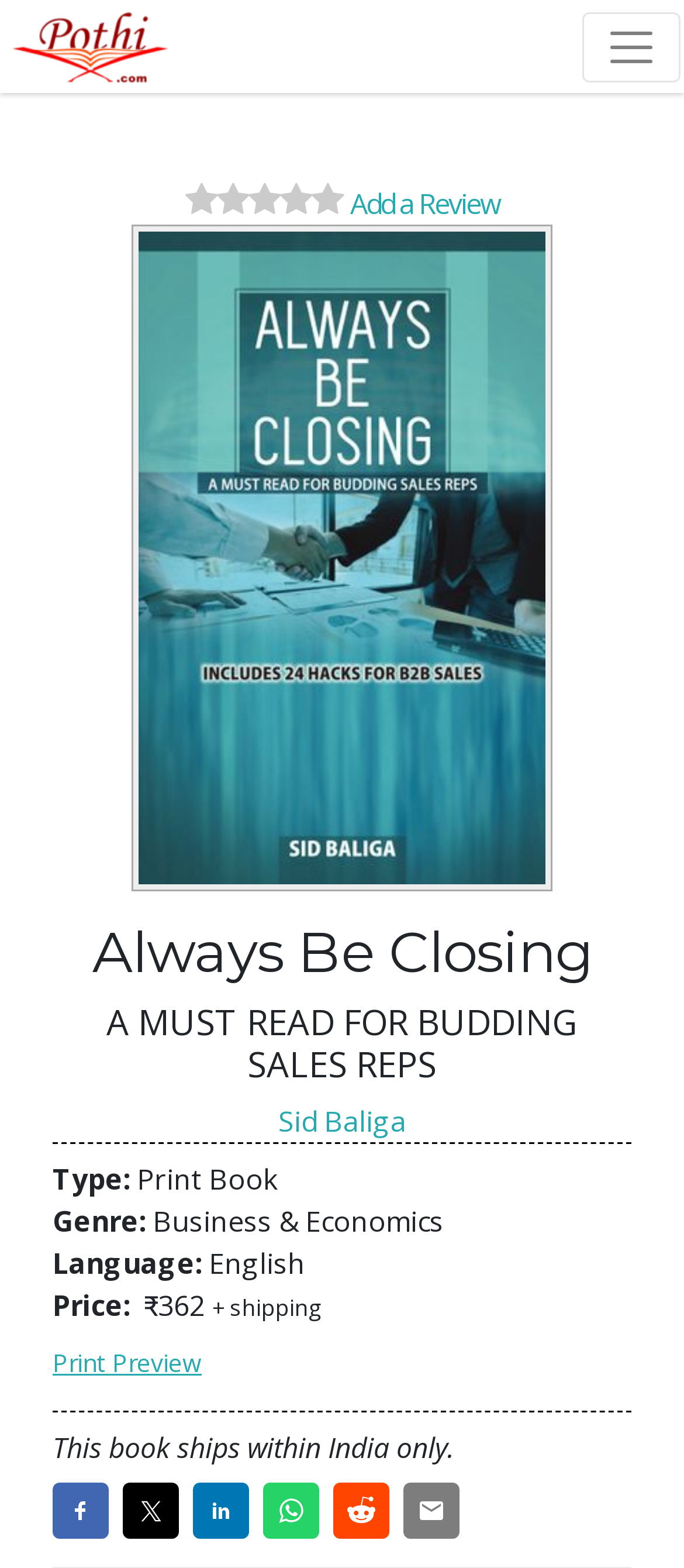What is the price of the book?
Use the screenshot to answer the question with a single word or phrase.

₹362